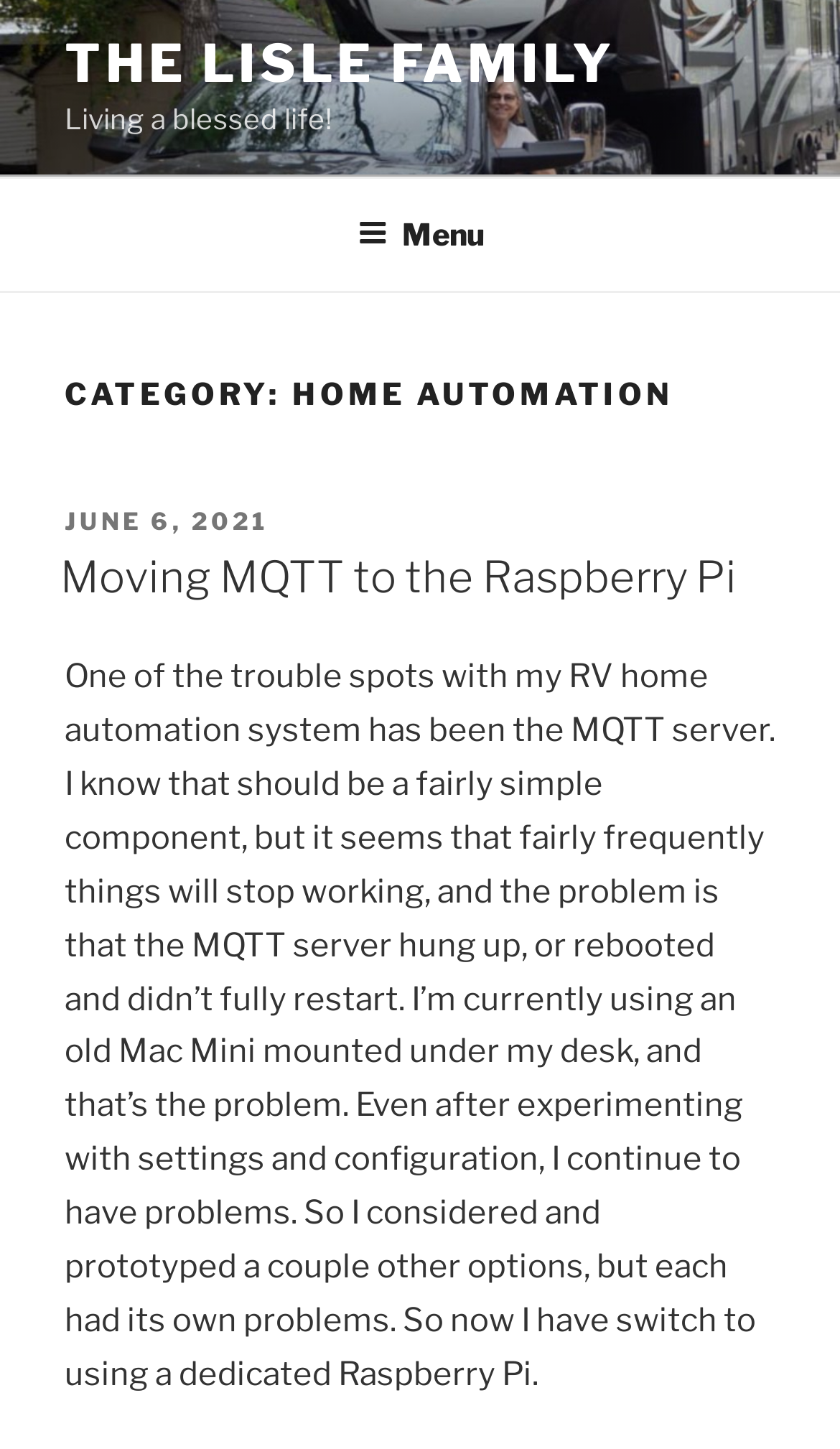Identify the bounding box for the UI element described as: "June 6, 2021June 23, 2021". Ensure the coordinates are four float numbers between 0 and 1, formatted as [left, top, right, bottom].

[0.077, 0.35, 0.321, 0.37]